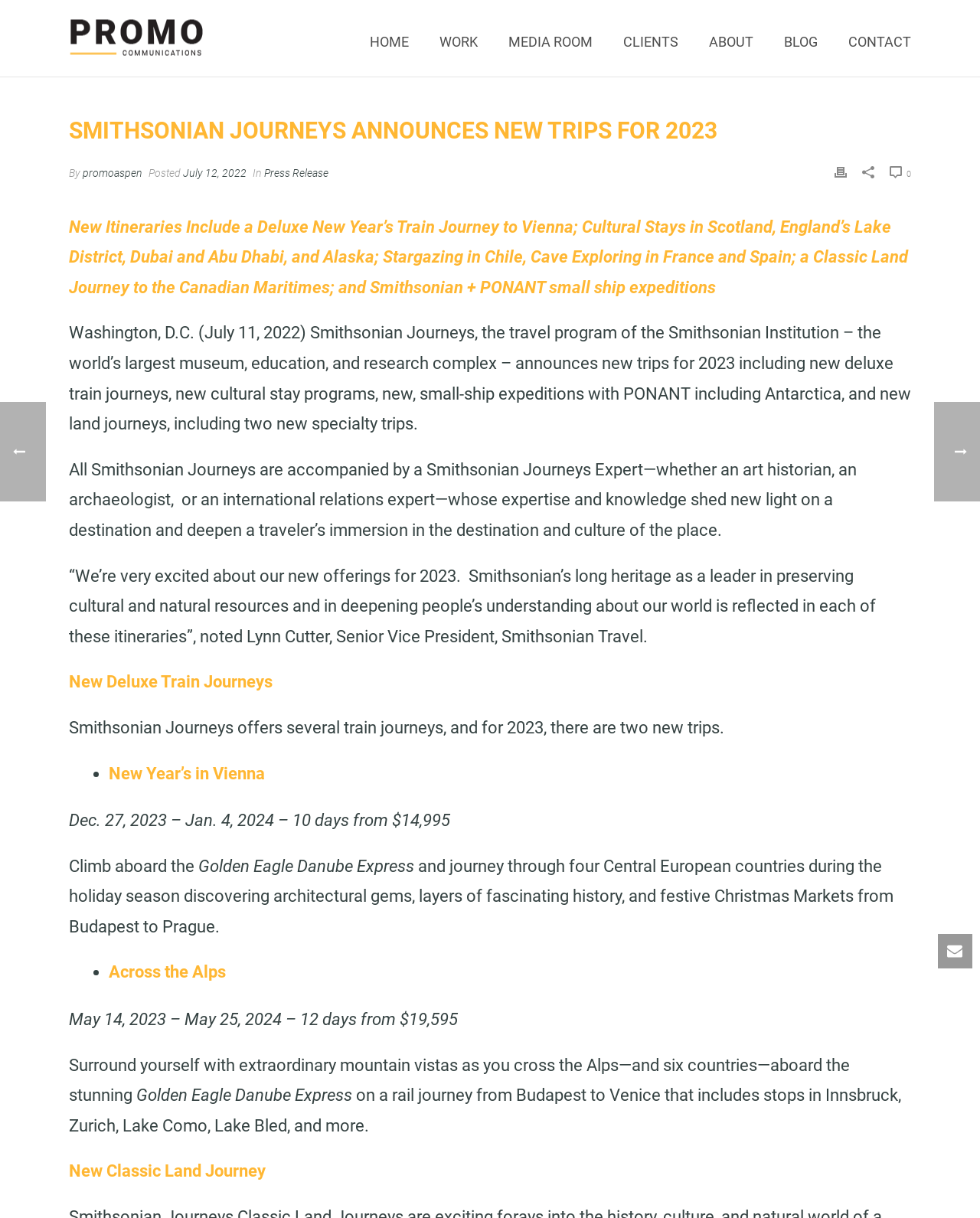Extract the bounding box coordinates of the UI element described: "several train journeys". Provide the coordinates in the format [left, top, right, bottom] with values ranging from 0 to 1.

[0.292, 0.59, 0.452, 0.605]